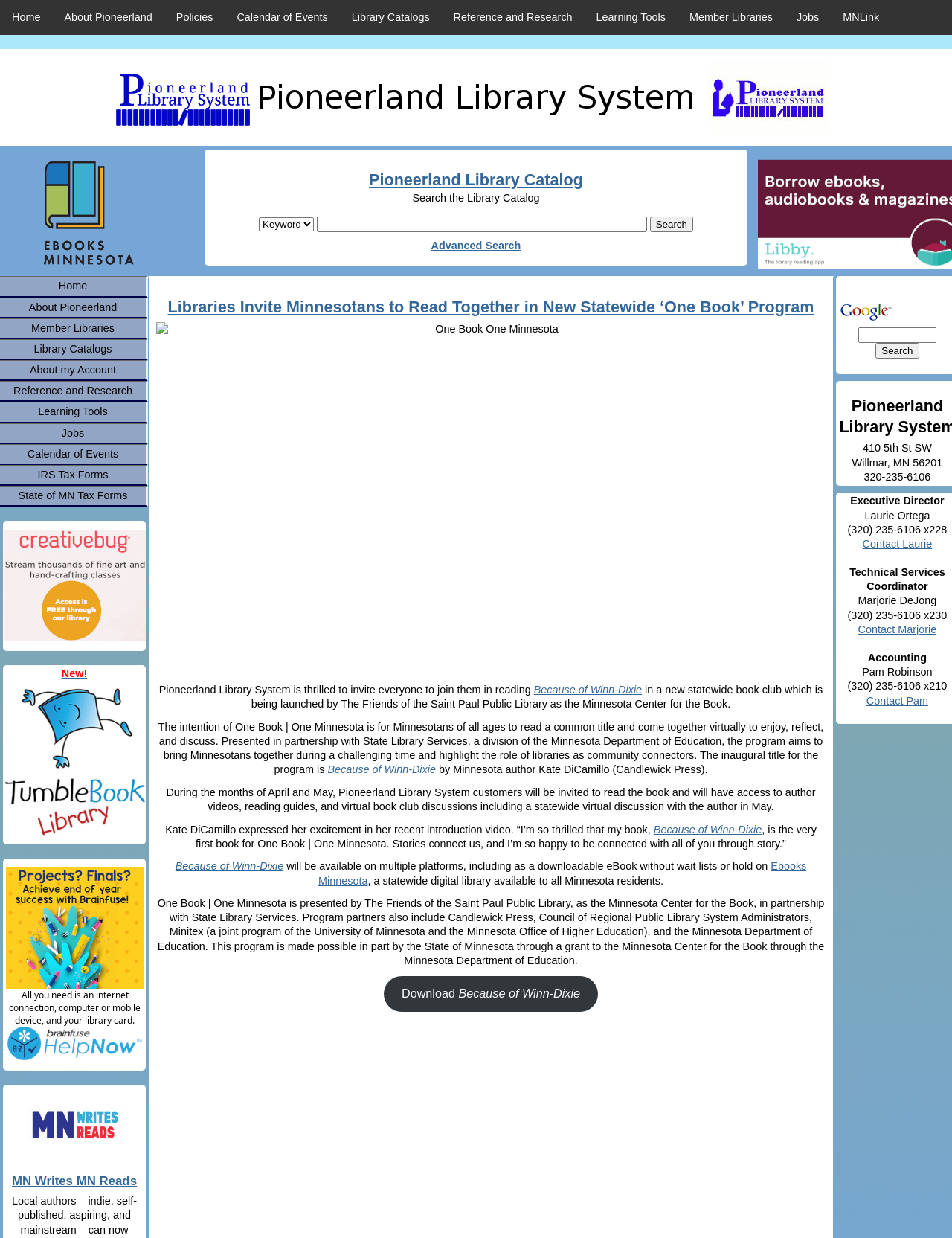Given the description of the UI element: "Home", predict the bounding box coordinates in the form of [left, top, right, bottom], with each value being a float between 0 and 1.

[0.0, 0.223, 0.155, 0.24]